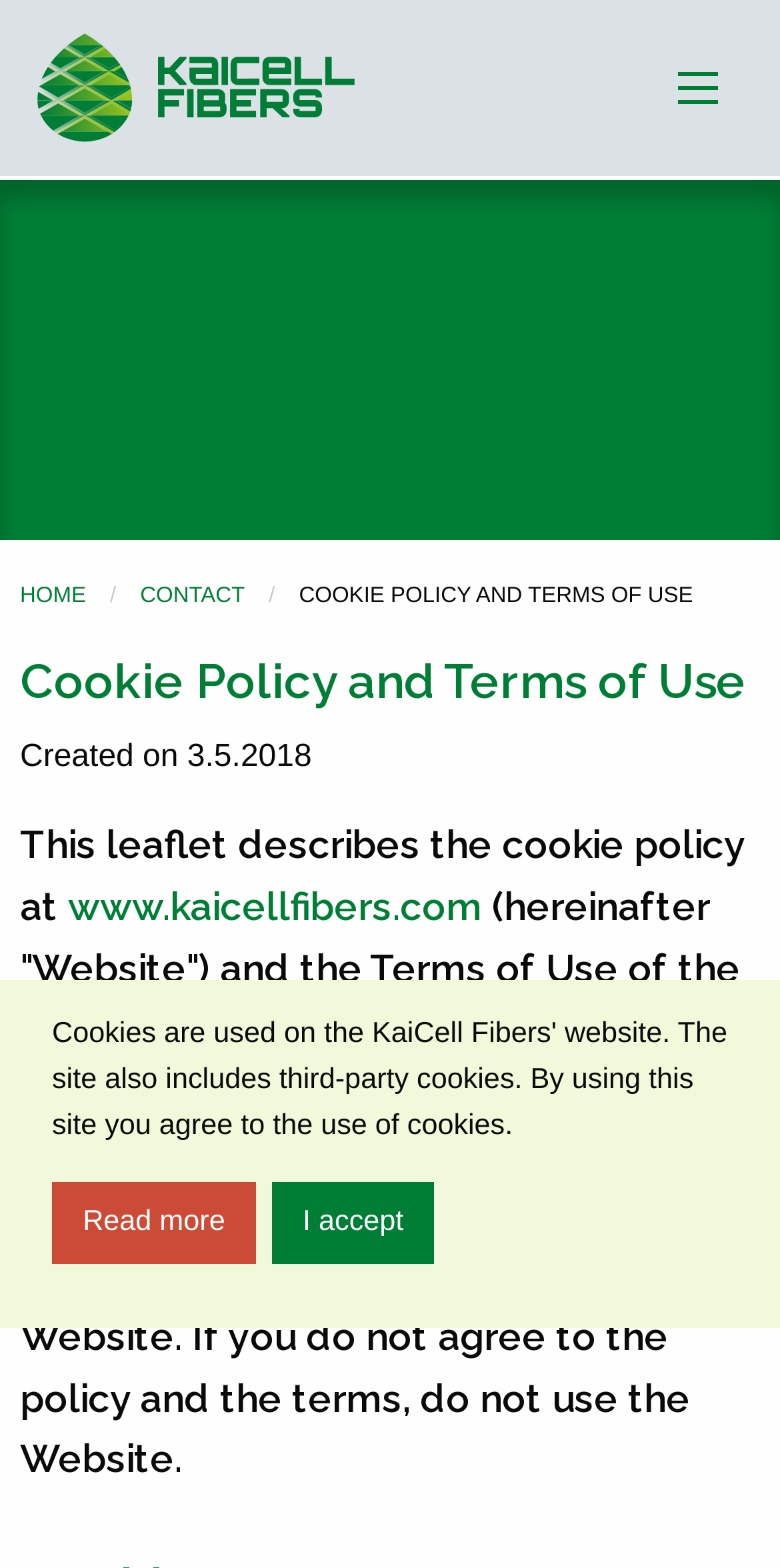What is the purpose of this leaflet?
Refer to the image and respond with a one-word or short-phrase answer.

Describe cookie policy and terms of use